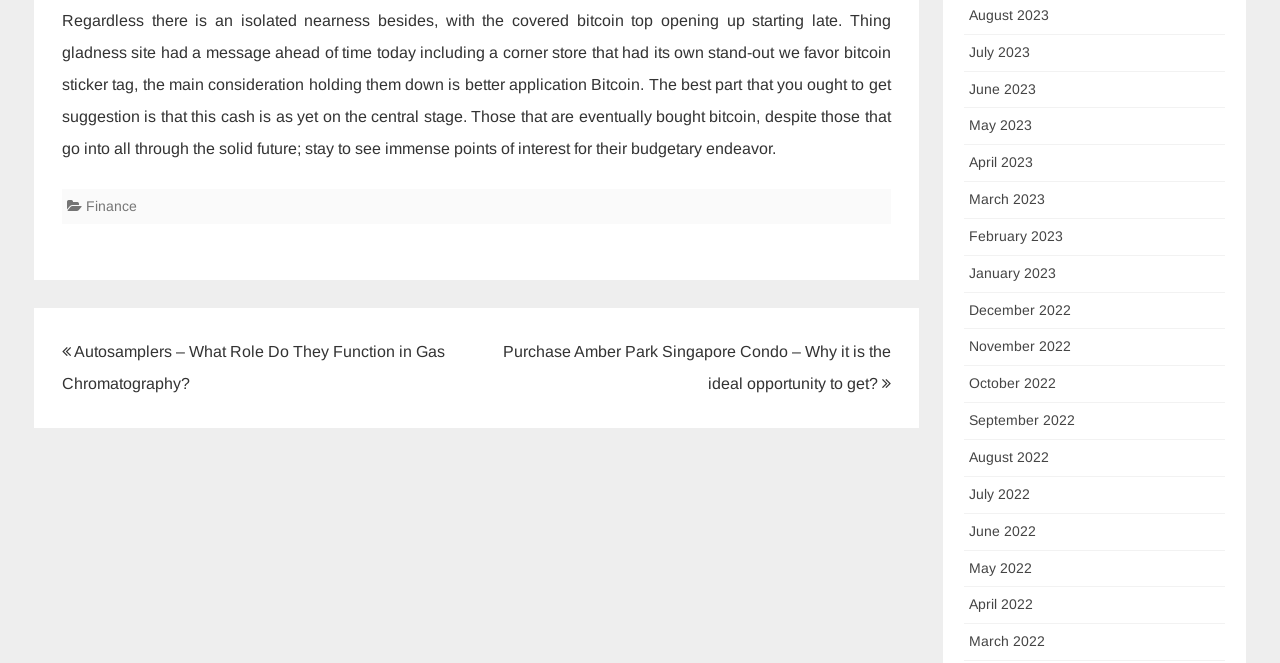Please specify the bounding box coordinates of the clickable section necessary to execute the following command: "Read more about 'Purchase Amber Park Singapore Condo'".

[0.393, 0.518, 0.696, 0.591]